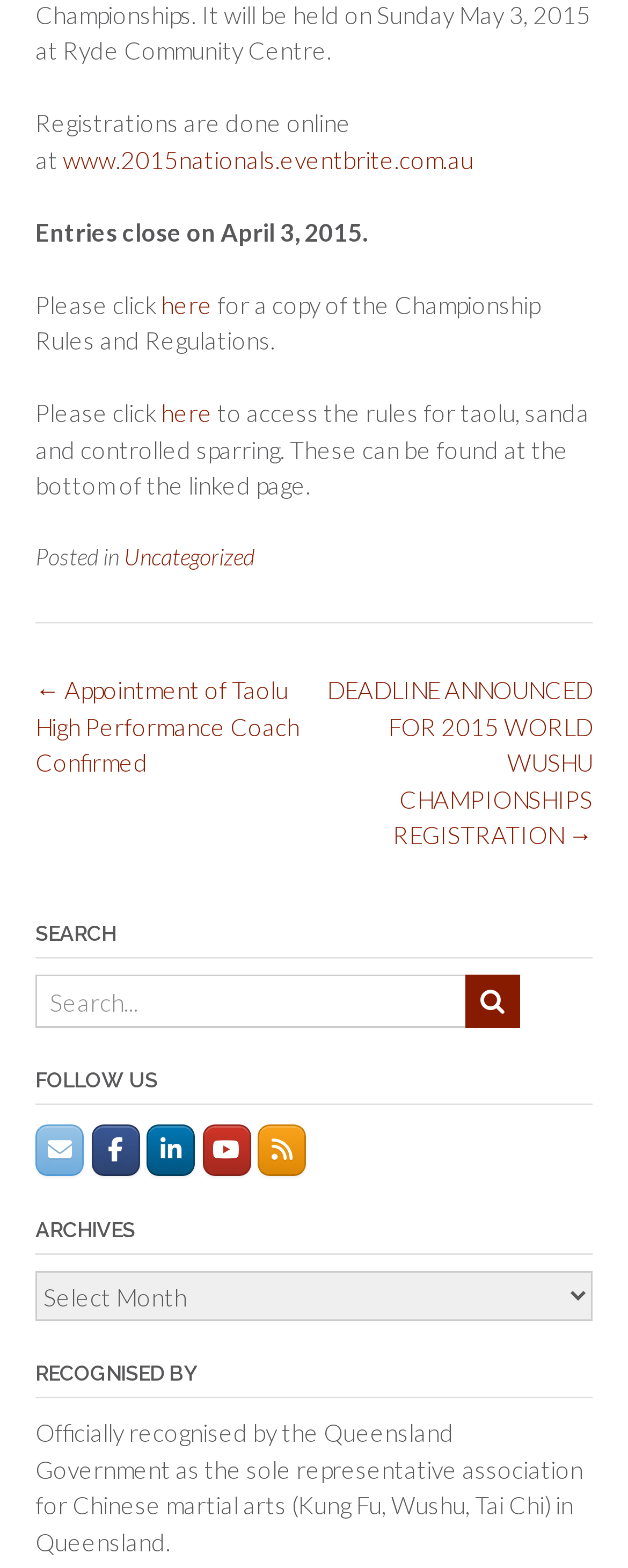Give a succinct answer to this question in a single word or phrase: 
What is the deadline for 2015 World Wushu Championships registration?

April 3, 2015